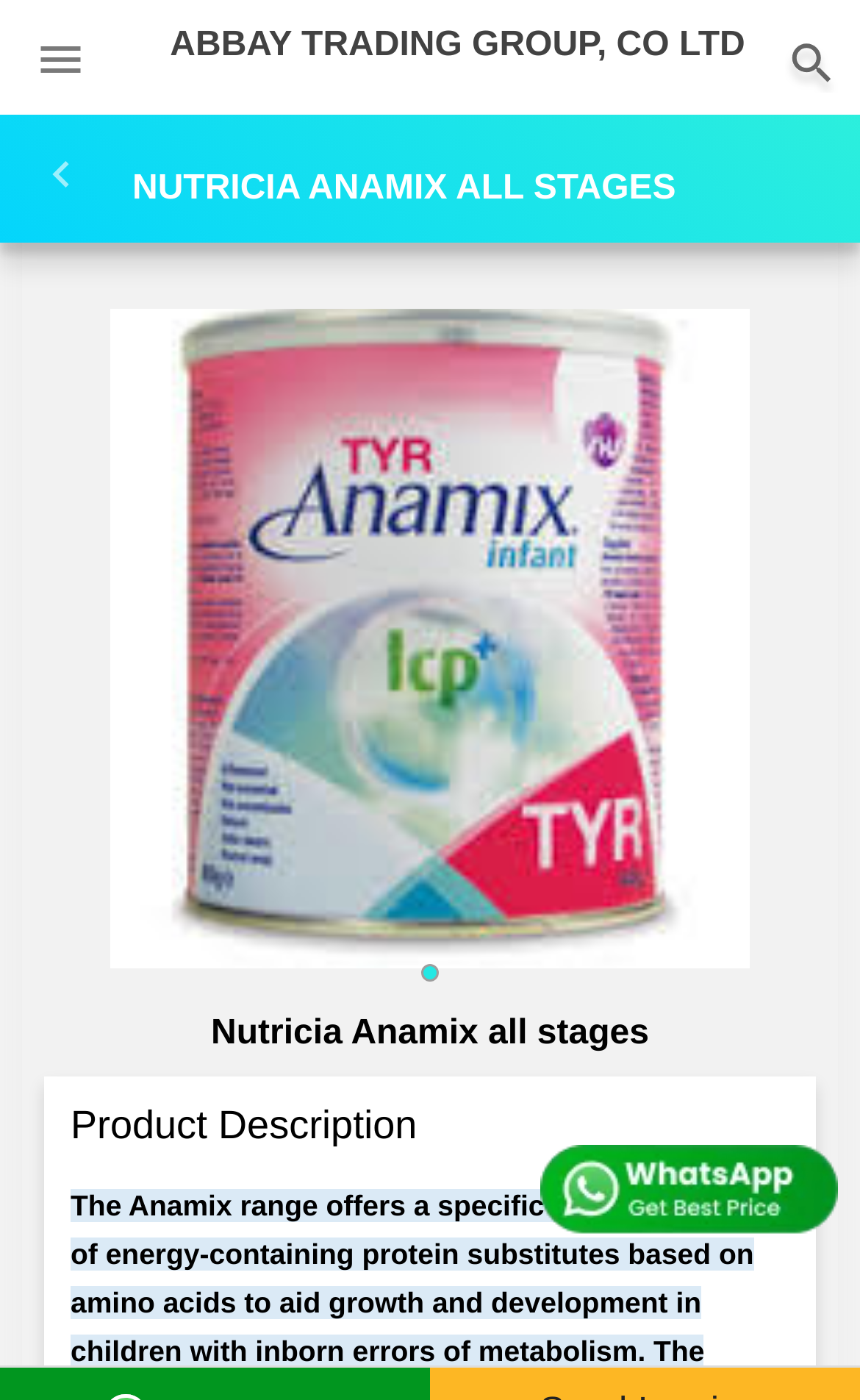Provide a one-word or short-phrase response to the question:
Is the product image located at the top of the webpage?

No